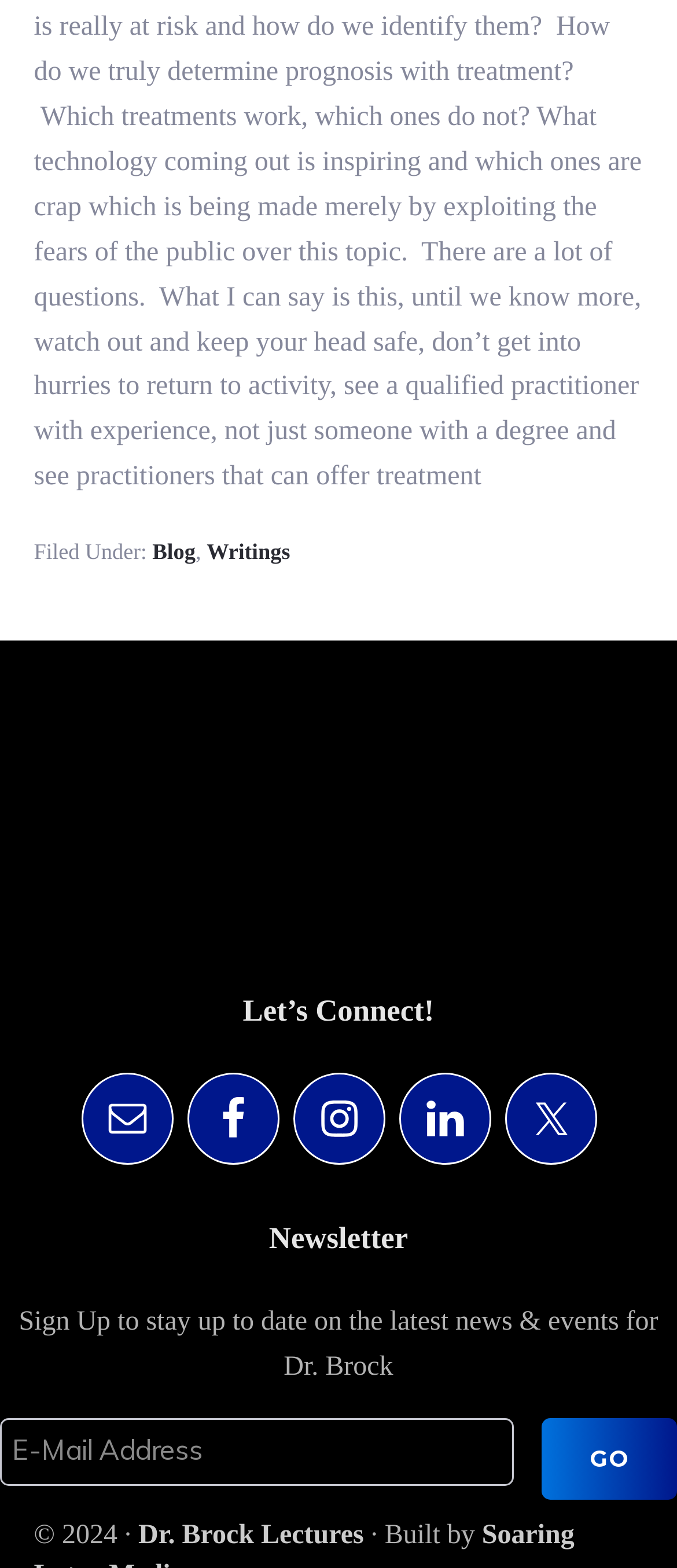Determine the bounding box coordinates for the region that must be clicked to execute the following instruction: "Sign up for the newsletter".

[0.0, 0.904, 0.759, 0.947]